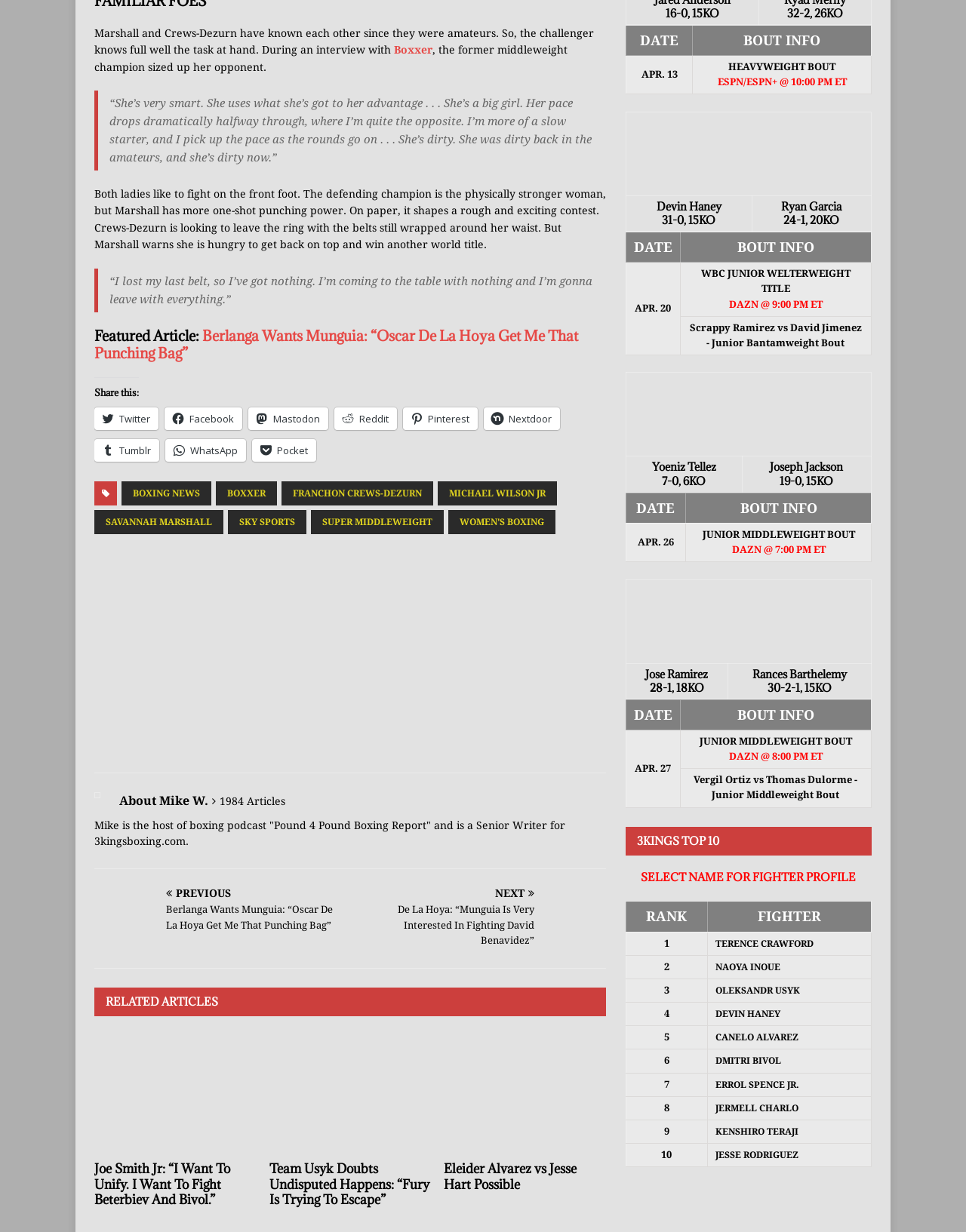Please identify the bounding box coordinates of the element on the webpage that should be clicked to follow this instruction: "Check the boxing news". The bounding box coordinates should be given as four float numbers between 0 and 1, formatted as [left, top, right, bottom].

[0.126, 0.391, 0.219, 0.41]